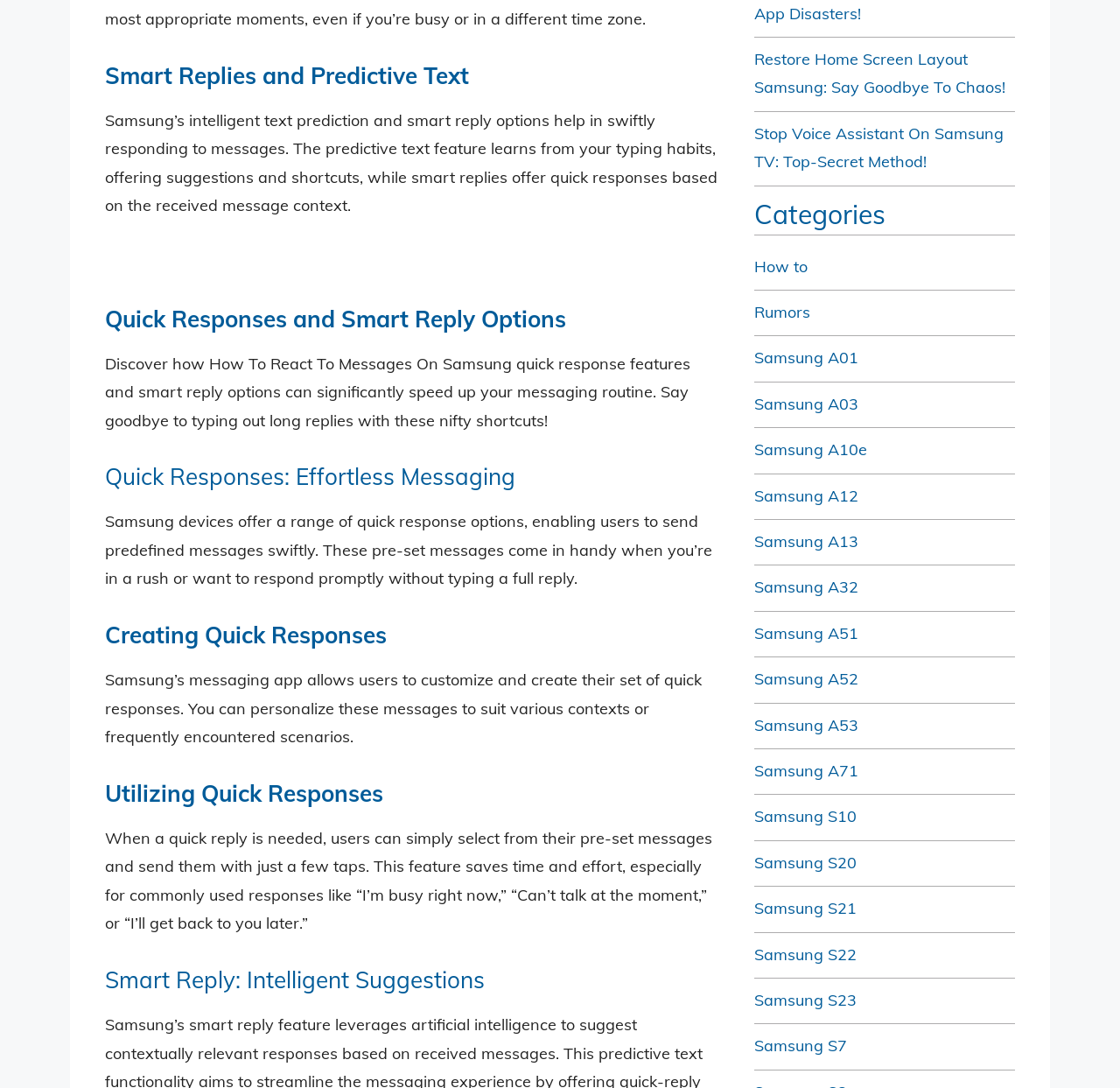Identify the bounding box for the UI element that is described as follows: "Rumors".

[0.673, 0.278, 0.723, 0.296]